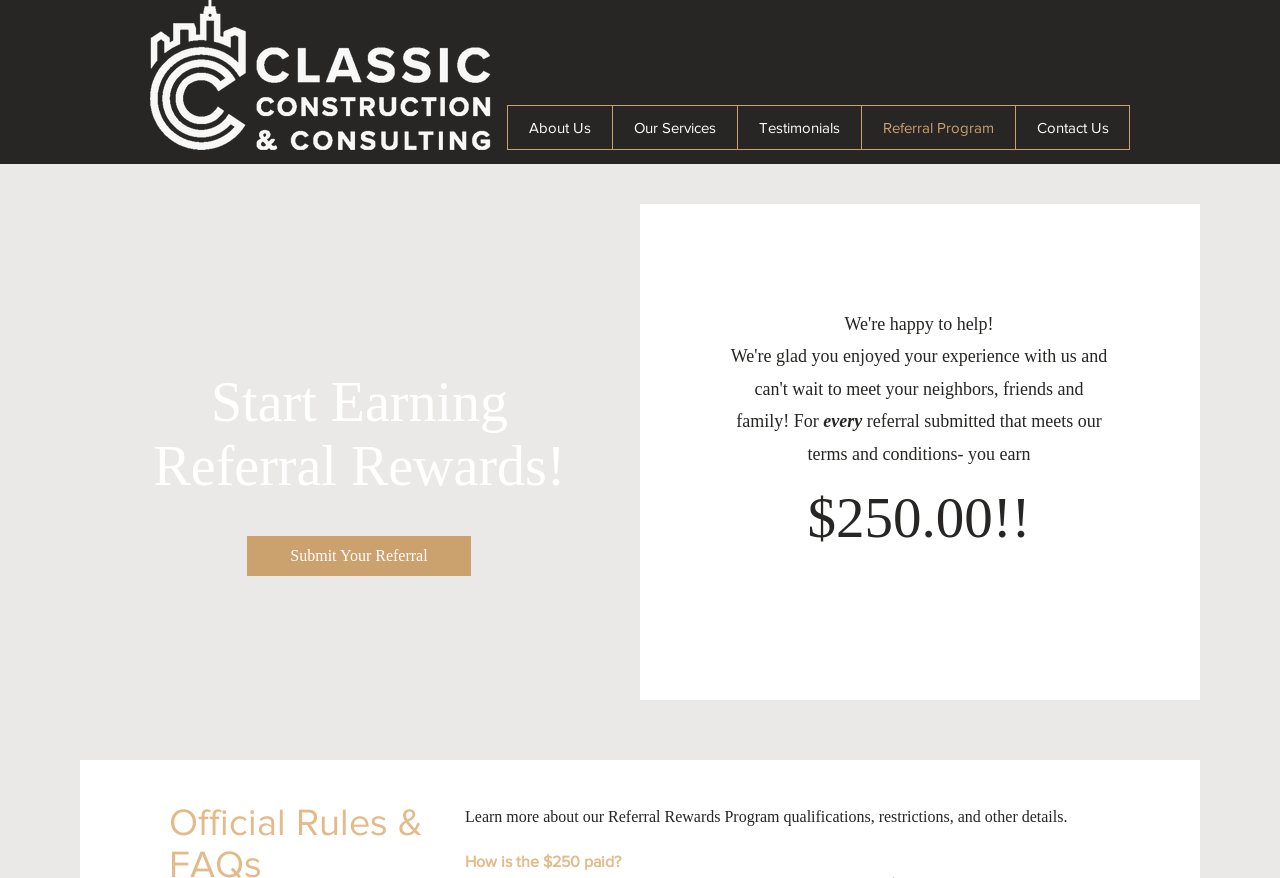What is the name of the company?
Could you answer the question in a detailed manner, providing as much information as possible?

The company name can be found in the top-left corner of the webpage, where the logo 'CCC White Logo for Web_edited_edited_edi' is located. The company name is 'Classic Construction & Consulting'.